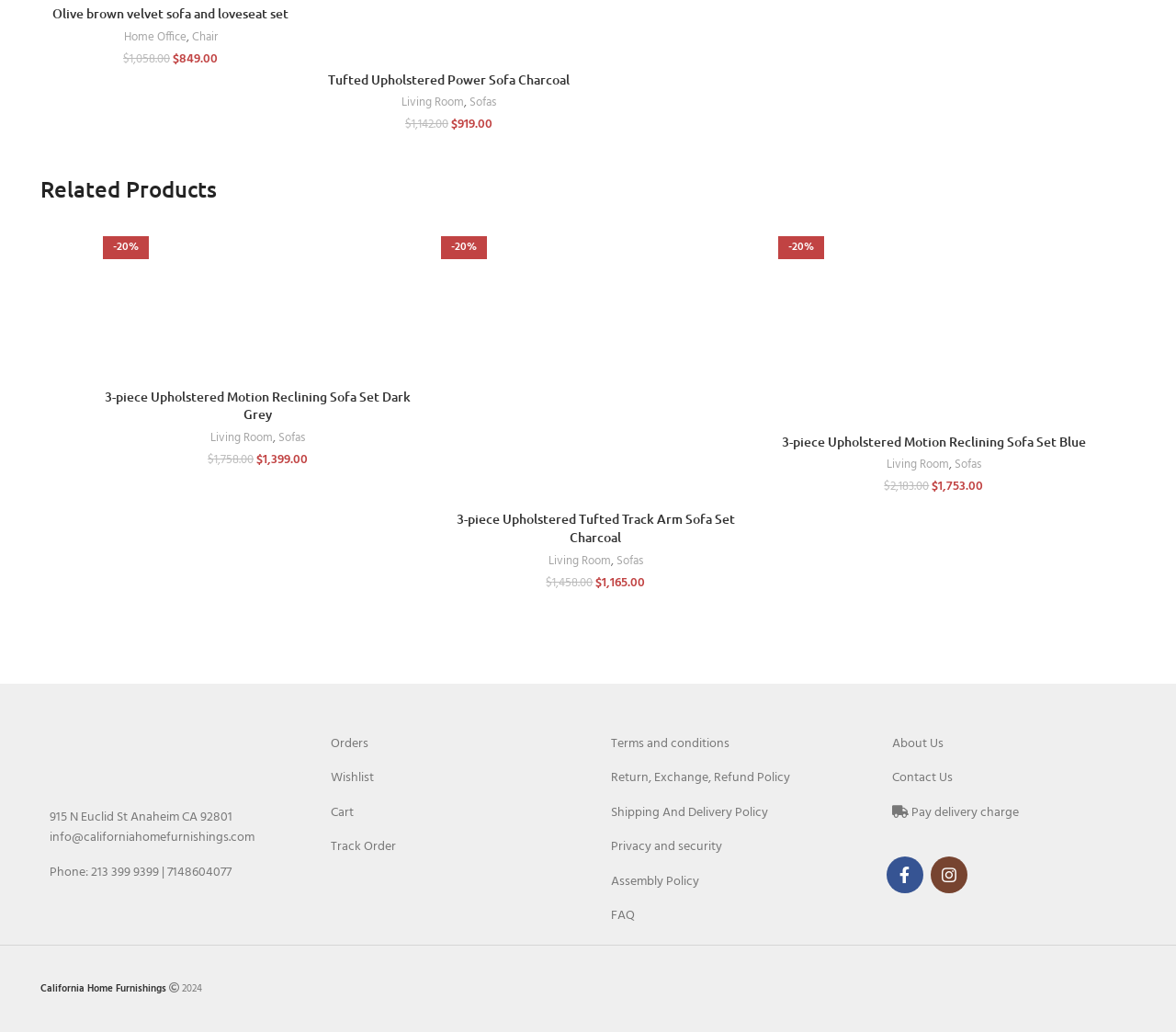Locate the coordinates of the bounding box for the clickable region that fulfills this instruction: "Track your order".

[0.281, 0.811, 0.336, 0.831]